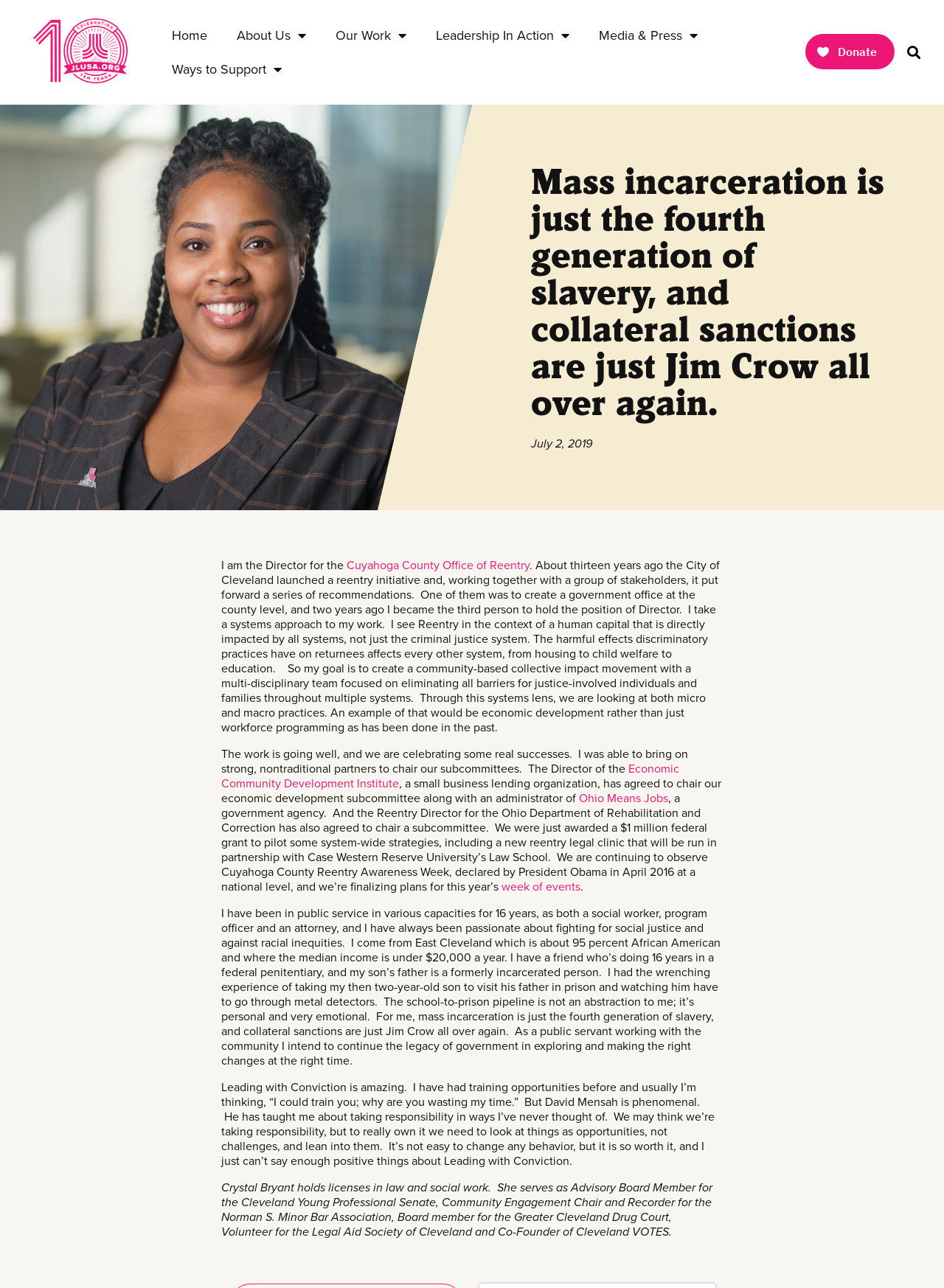What is the theme of the 'Reentry Awareness Week'?
Use the image to answer the question with a single word or phrase.

Reentry and social justice